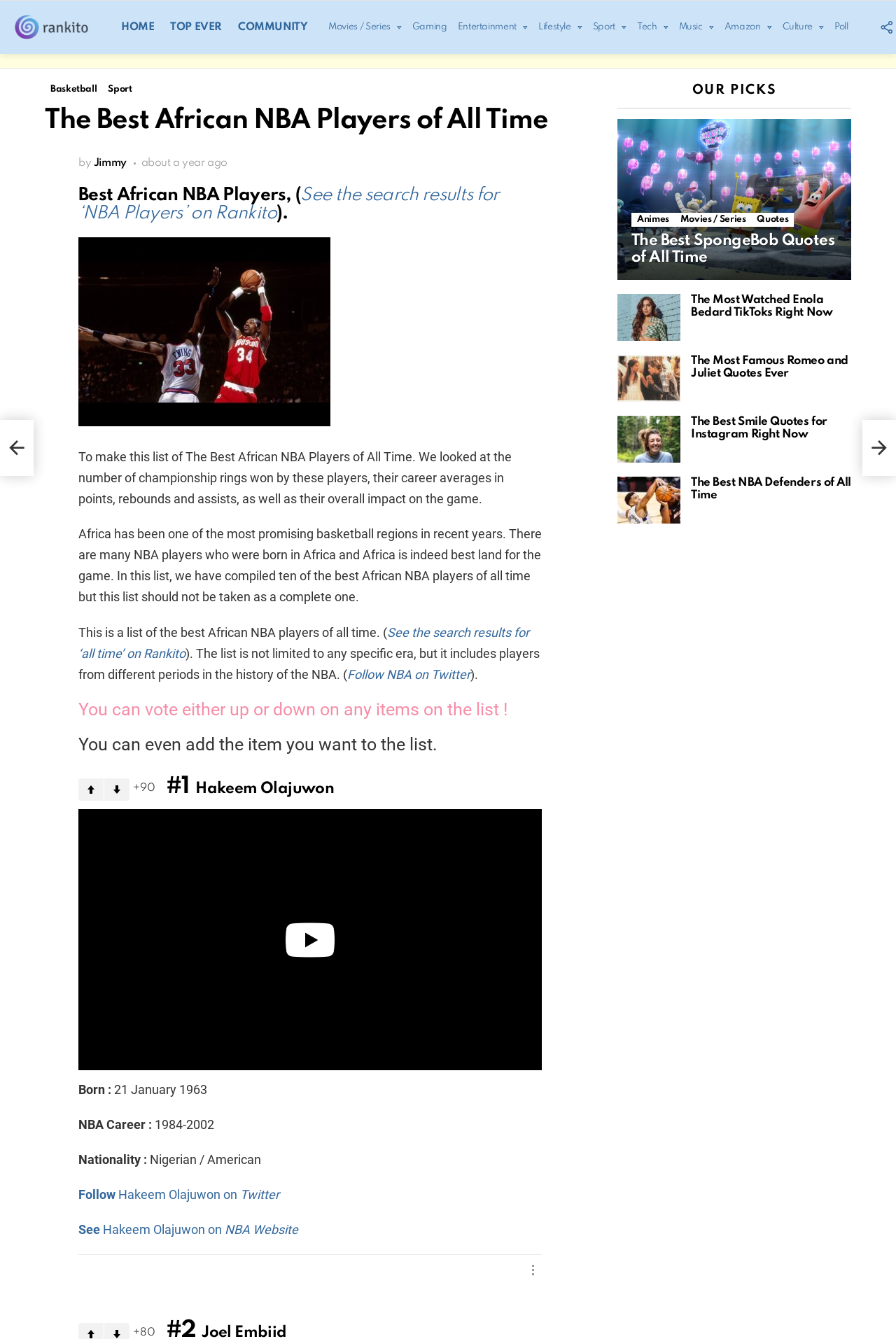Please mark the bounding box coordinates of the area that should be clicked to carry out the instruction: "Click on 'HOME'".

[0.127, 0.012, 0.18, 0.028]